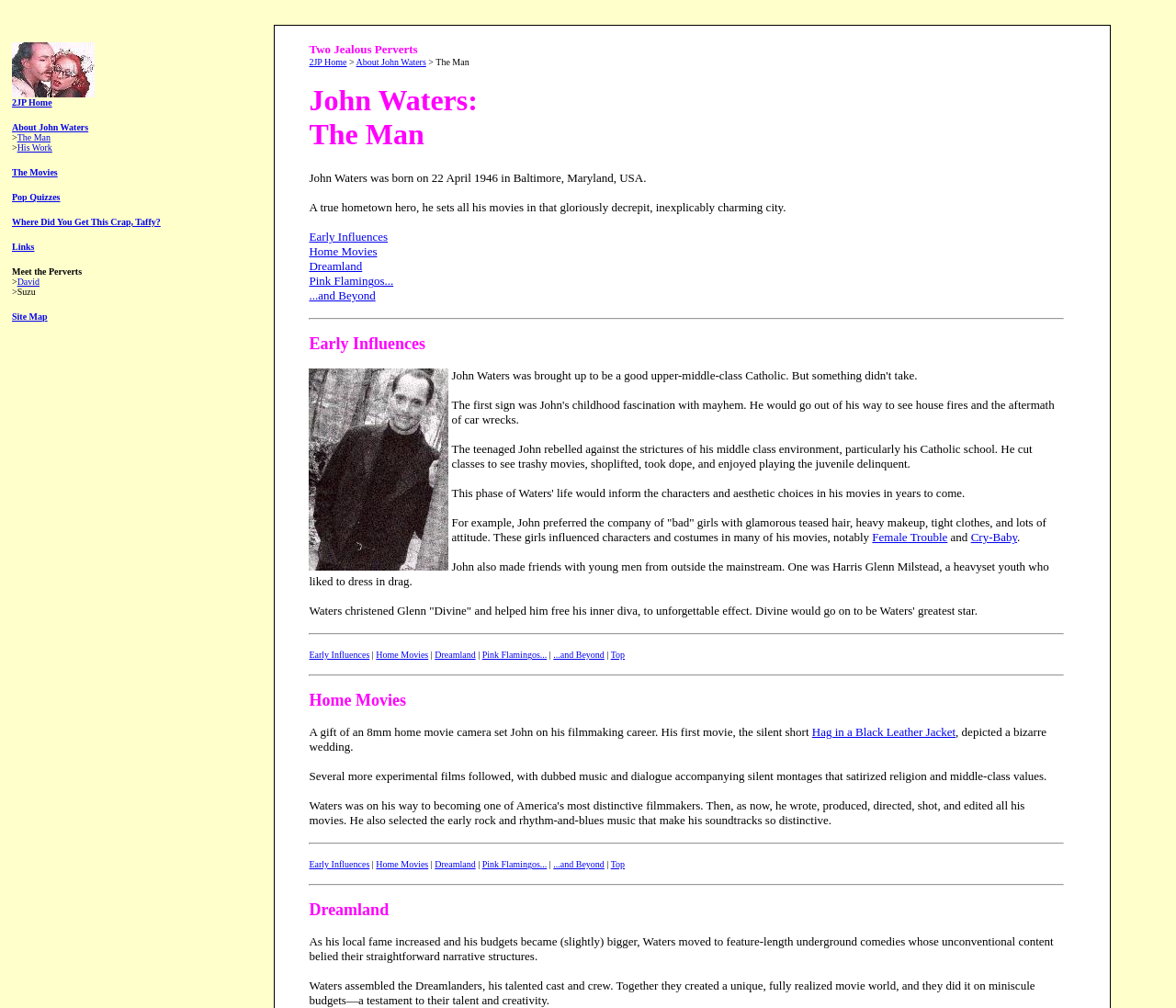Find the bounding box coordinates of the clickable element required to execute the following instruction: "Go to 'About John Waters'". Provide the coordinates as four float numbers between 0 and 1, i.e., [left, top, right, bottom].

[0.01, 0.121, 0.075, 0.131]